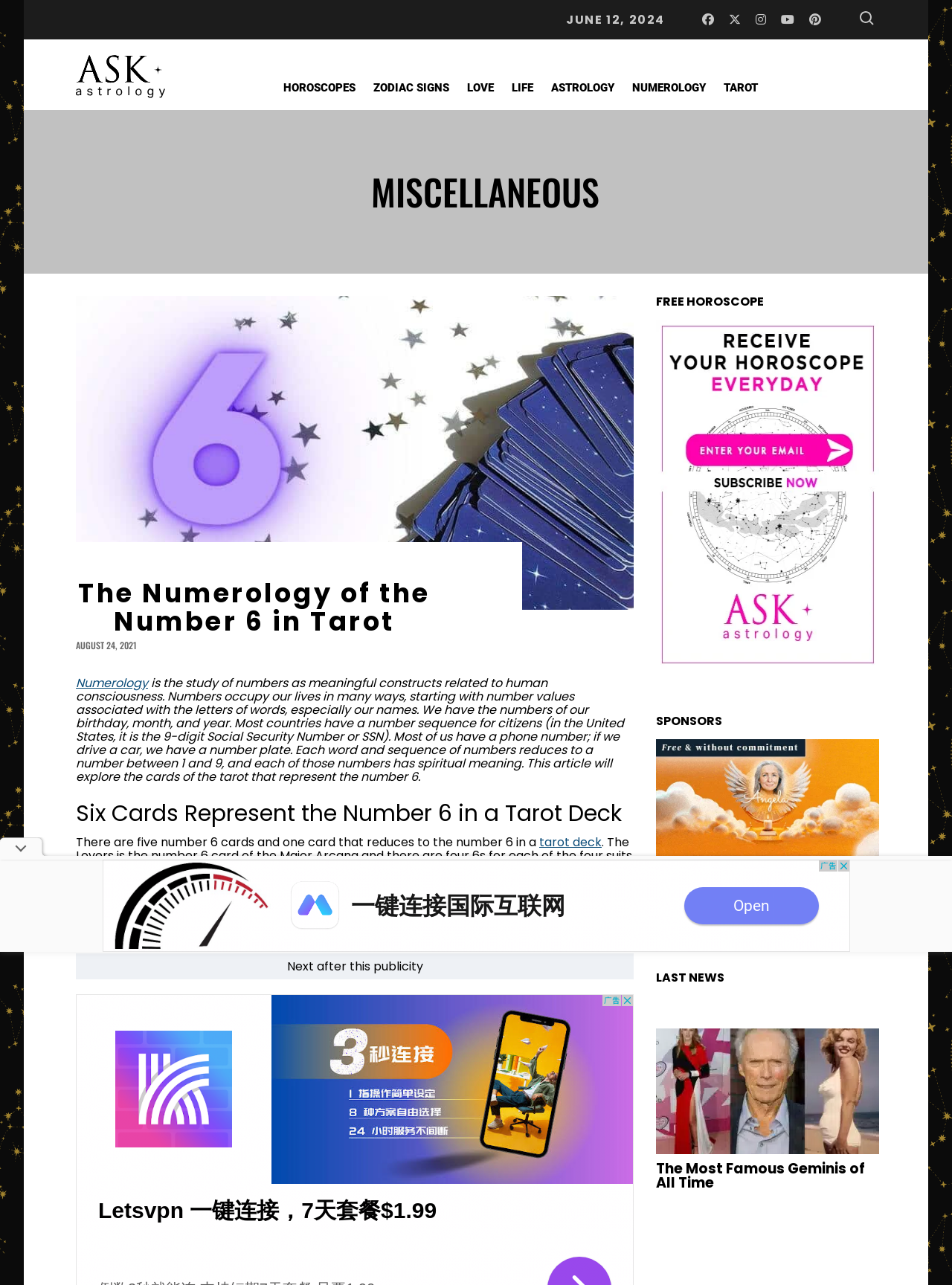Identify the main title of the webpage and generate its text content.

The Numerology of the Number 6 in Tarot